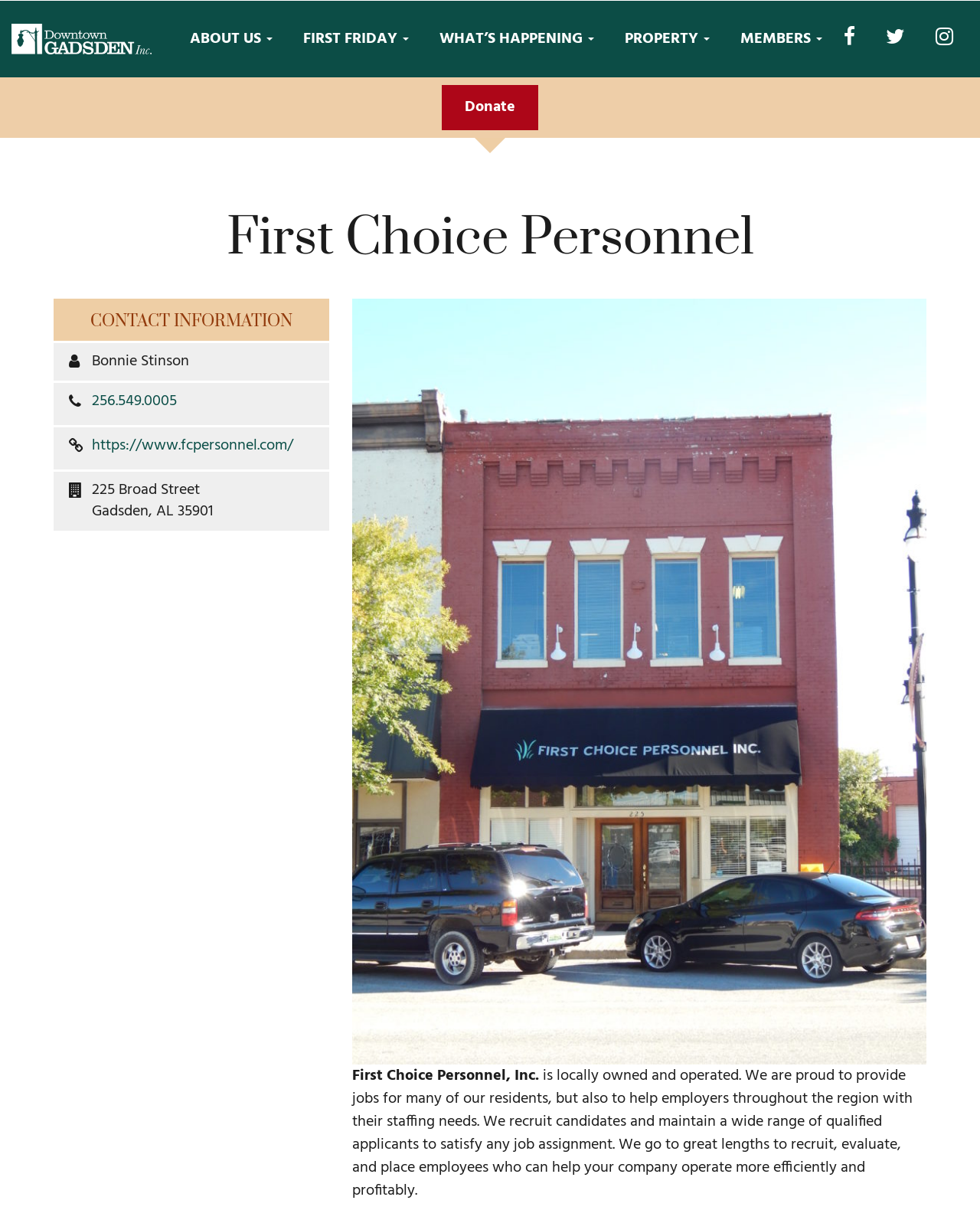Based on the image, please respond to the question with as much detail as possible:
What is the phone number of the company?

I found the answer by looking at the link '256.549.0005' which is located below the contact information heading.